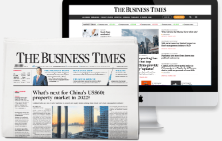Observe the image and answer the following question in detail: What is the digital platform of The Business Times?

The caption highlights the digital platform of The Business Times, which is the online version displayed on the computer screen, indicating its accessibility and modern approach to delivering financial news.